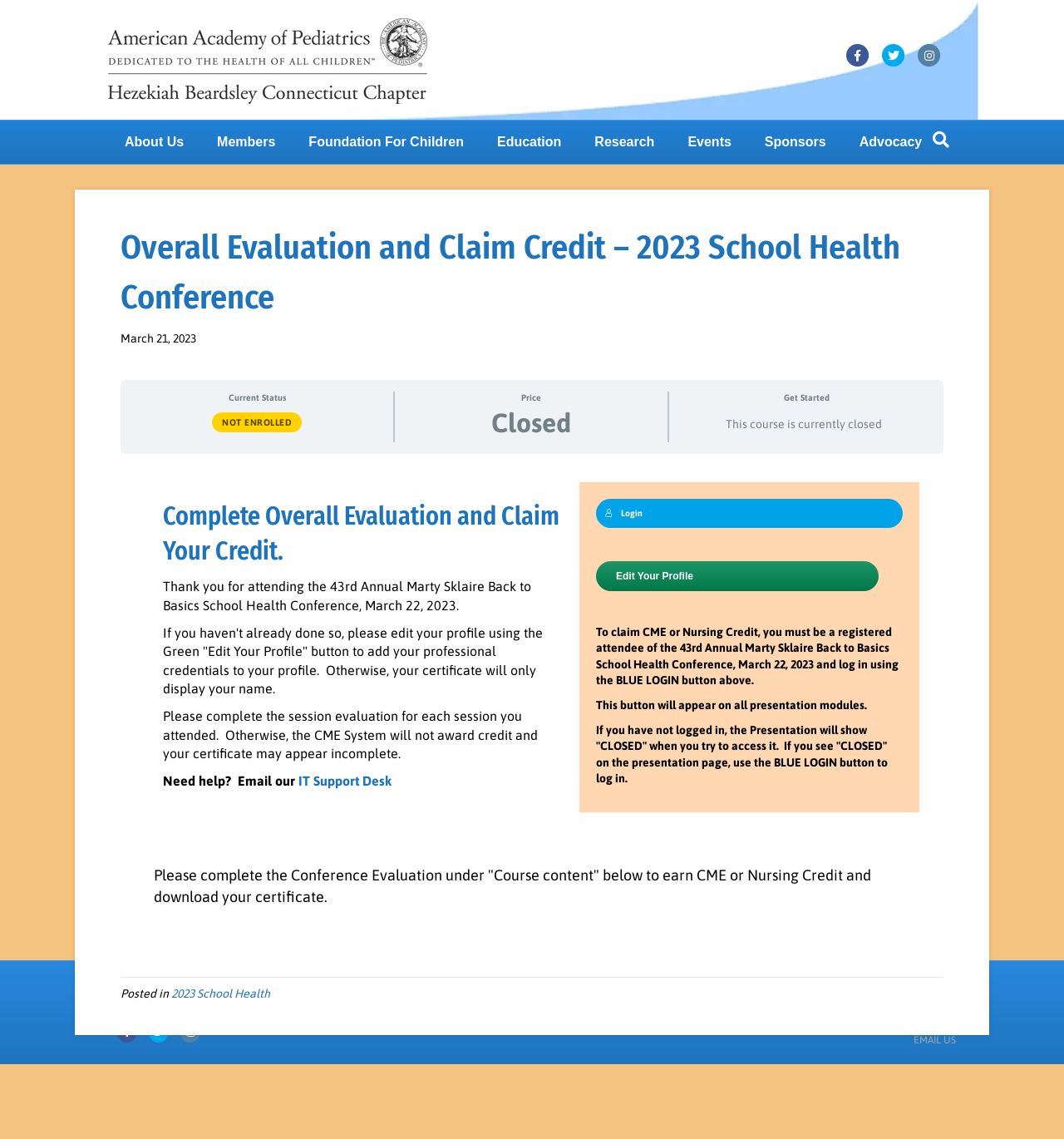Create an elaborate caption that covers all aspects of the webpage.

This webpage is about the overall evaluation and claim credit for the 2023 School Health Conference. At the top, there is a header menu with links to various sections such as "About Us", "Members", "Foundation For Children", "Education", "Research", "Events", "Sponsors", and "Advocacy". Below the header menu, there is a section with social media links to Facebook, Twitter, and Instagram.

The main content of the page is divided into two sections. The first section has a heading "Overall Evaluation and Claim Credit – 2023 School Health Conference" and displays the current status as "NOT ENROLLED" with a price listed as "Closed". There is a "Get Started" button and a message indicating that the course is currently closed.

The second section is a tab panel with a heading "Complete Overall Evaluation and Claim Your Credit." It provides instructions on how to complete the session evaluation and claim CME or Nursing Credit. There are several paragraphs of text explaining the process, including the need to edit one's profile to add professional credentials and complete the conference evaluation to earn credit. There are also links to "IT Support Desk" and "Edit Your Profile" for assistance.

At the bottom of the page, there is a footer section with copyright information, social media links, and contact information for the Connecticut Chapter of the American Academy of Pediatrics, including their address, phone number, fax number, and email link.